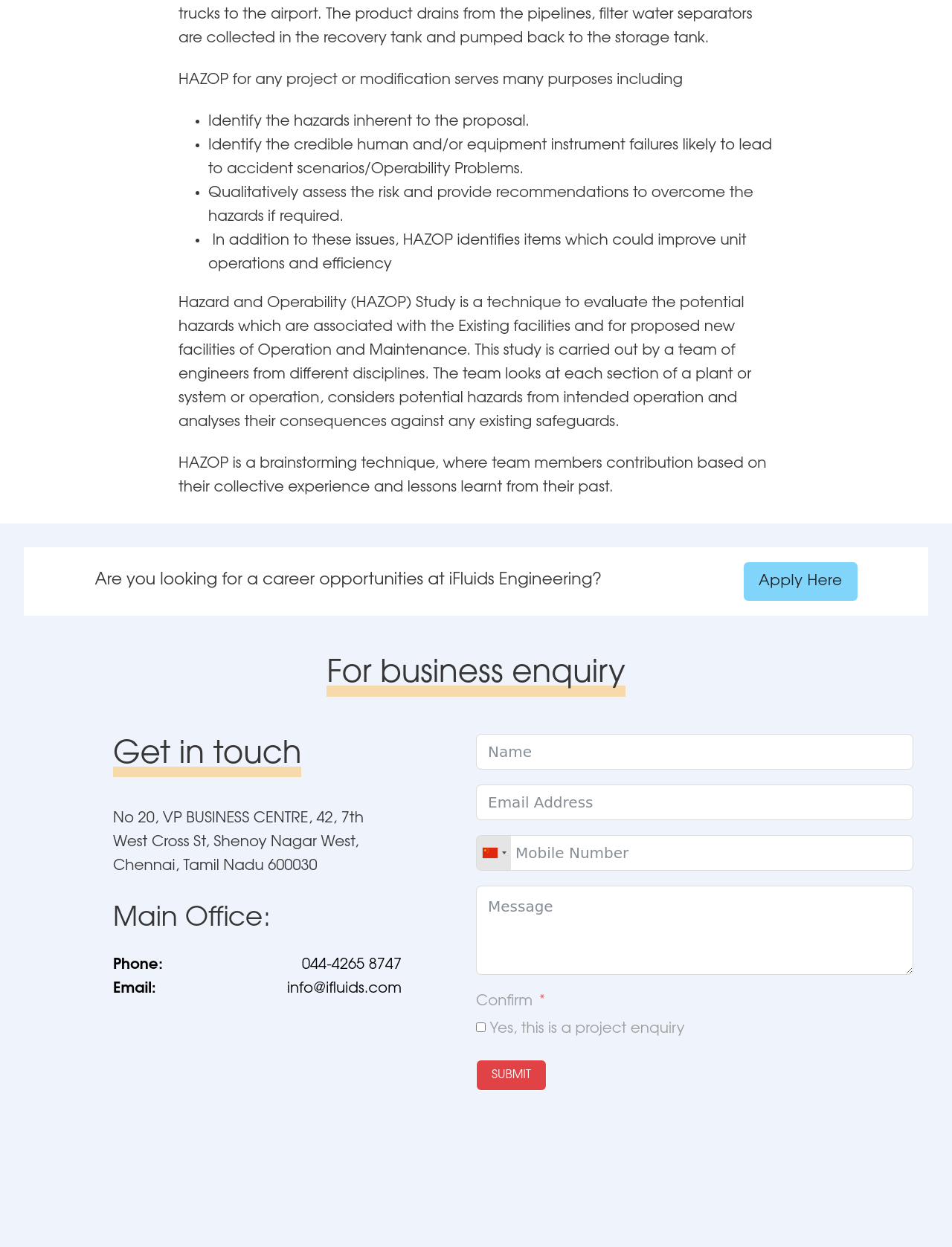What is HAZOP?
Please provide a comprehensive answer to the question based on the webpage screenshot.

Based on the webpage, HAZOP is defined as a technique to evaluate the potential hazards associated with existing facilities and proposed new facilities of operation and maintenance. It is a brainstorming technique where team members contribute based on their collective experience and lessons learnt from their past.